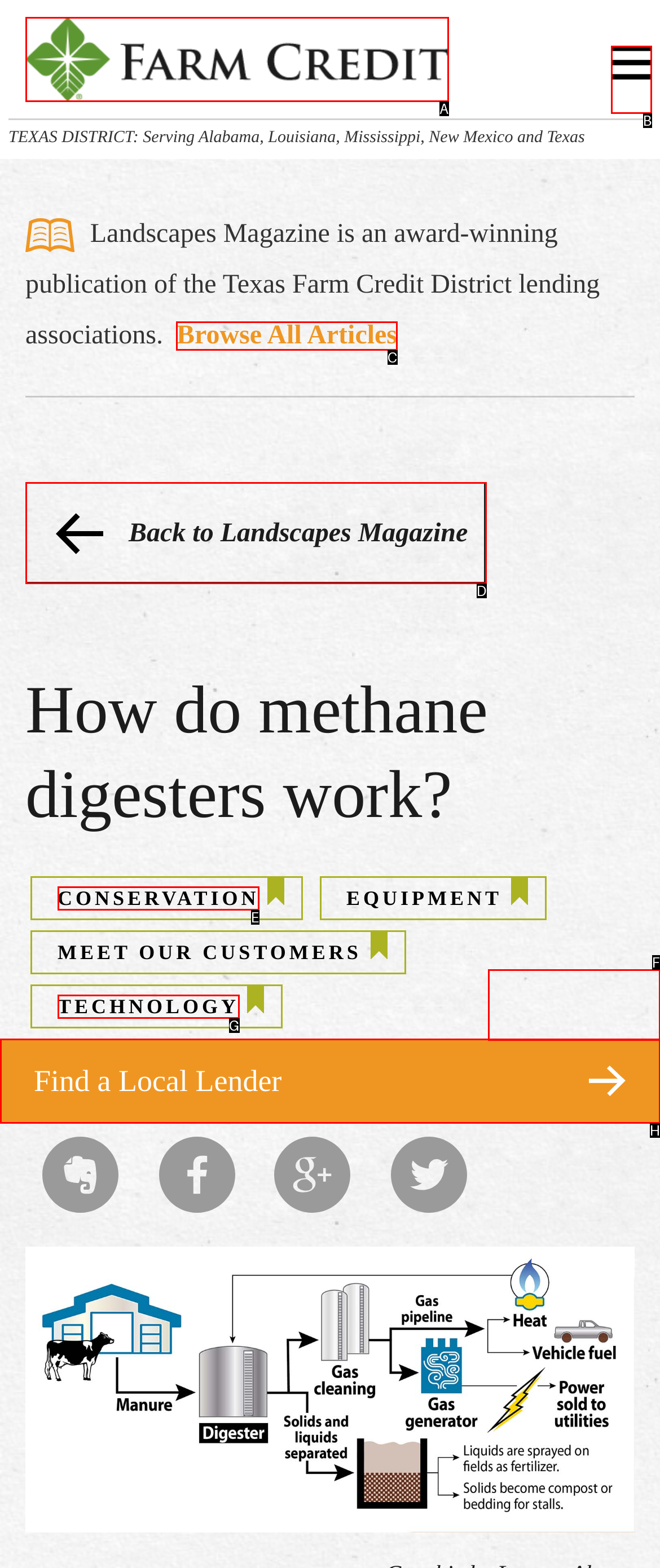Select the HTML element that corresponds to the description: Back to Landscapes Magazine. Answer with the letter of the matching option directly from the choices given.

D